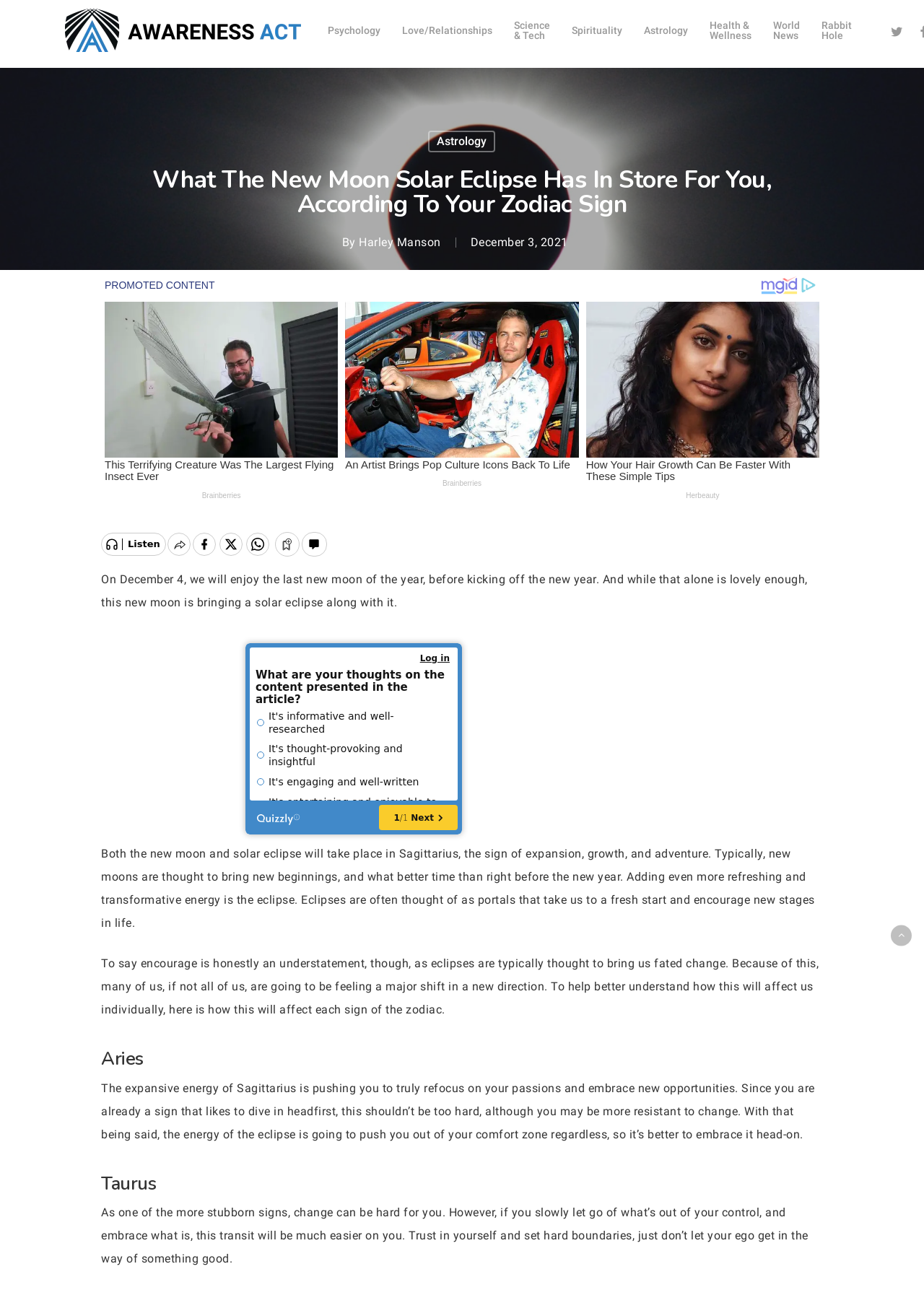What is the topic of the article?
Analyze the image and deliver a detailed answer to the question.

I determined the topic of the article by looking at the heading 'What The New Moon Solar Eclipse Has In Store For You, According To Your Zodiac Sign', which suggests that the article is about astrology and the effects of the new moon solar eclipse on different zodiac signs.